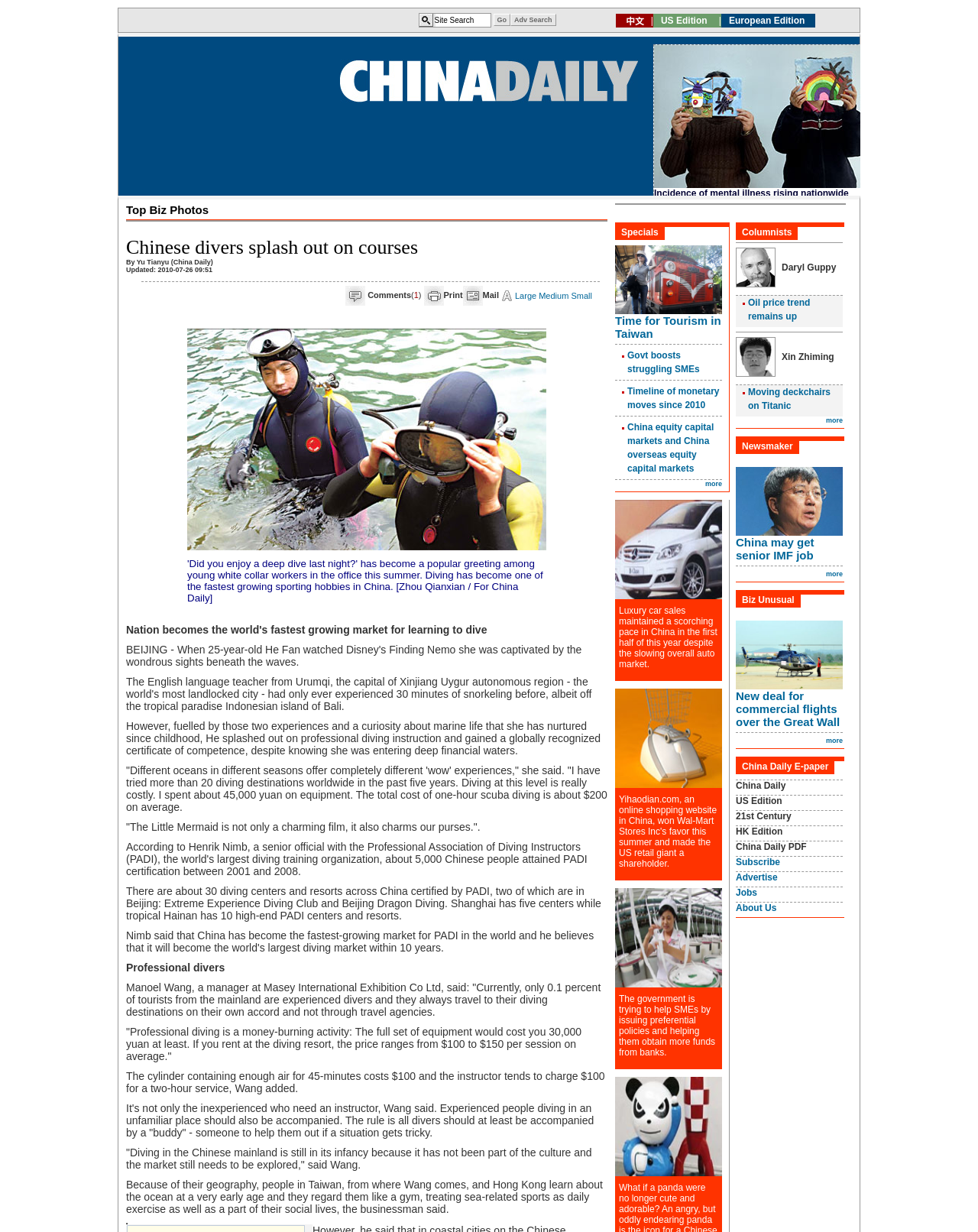Provide an in-depth caption for the webpage.

The webpage is an article about diving in China, with a focus on the growing popularity of the sport among young professionals. At the top of the page, there is a heading that reads "Top Biz Photos" and another heading that reads "Chinese divers splash out on courses". Below these headings, there is a table with a row of cells containing links to comments, print, and mail functions, accompanied by small images. 

To the right of this table, there is a larger table with two rows of cells. The top cell contains an image with the caption "Chinese divers splash out on courses", while the bottom cell contains a block of text describing the growing popularity of diving in China. 

Below these tables, there are several blocks of text that make up the main content of the article. The text describes how diving has become a popular hobby among young professionals in China, with many people willing to spend large sums of money on equipment and training. The article also quotes several individuals, including a diver who has spent over 45,000 yuan on equipment and a manager at a diving resort who notes that professional diving is a costly activity. 

Throughout the article, there are no images other than the small icons accompanying the links at the top of the page and the larger image in the table. The text is arranged in a clear and readable format, with headings and paragraphs that make it easy to follow.